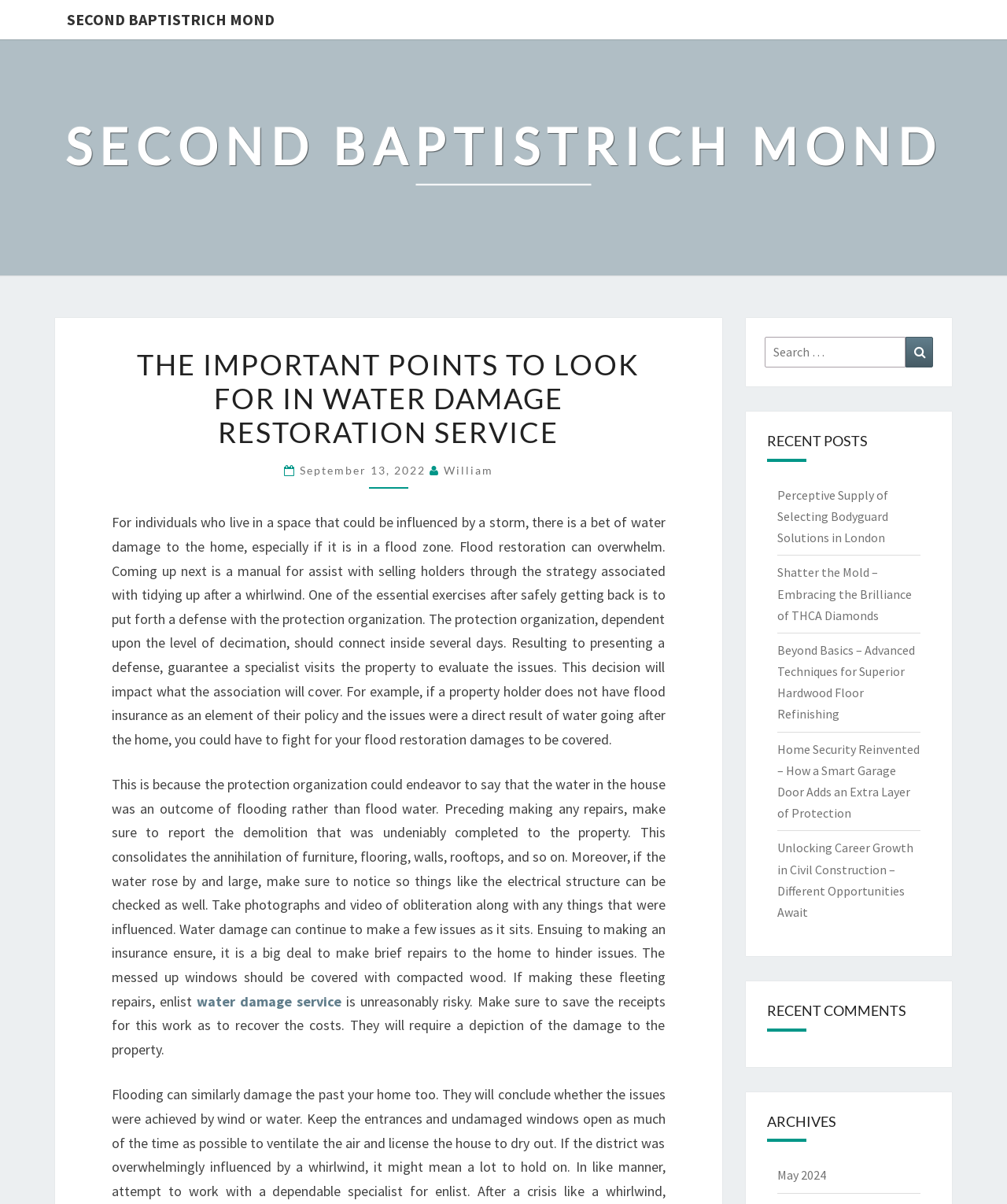Please respond to the question with a concise word or phrase:
Is there a search function on the webpage?

Yes